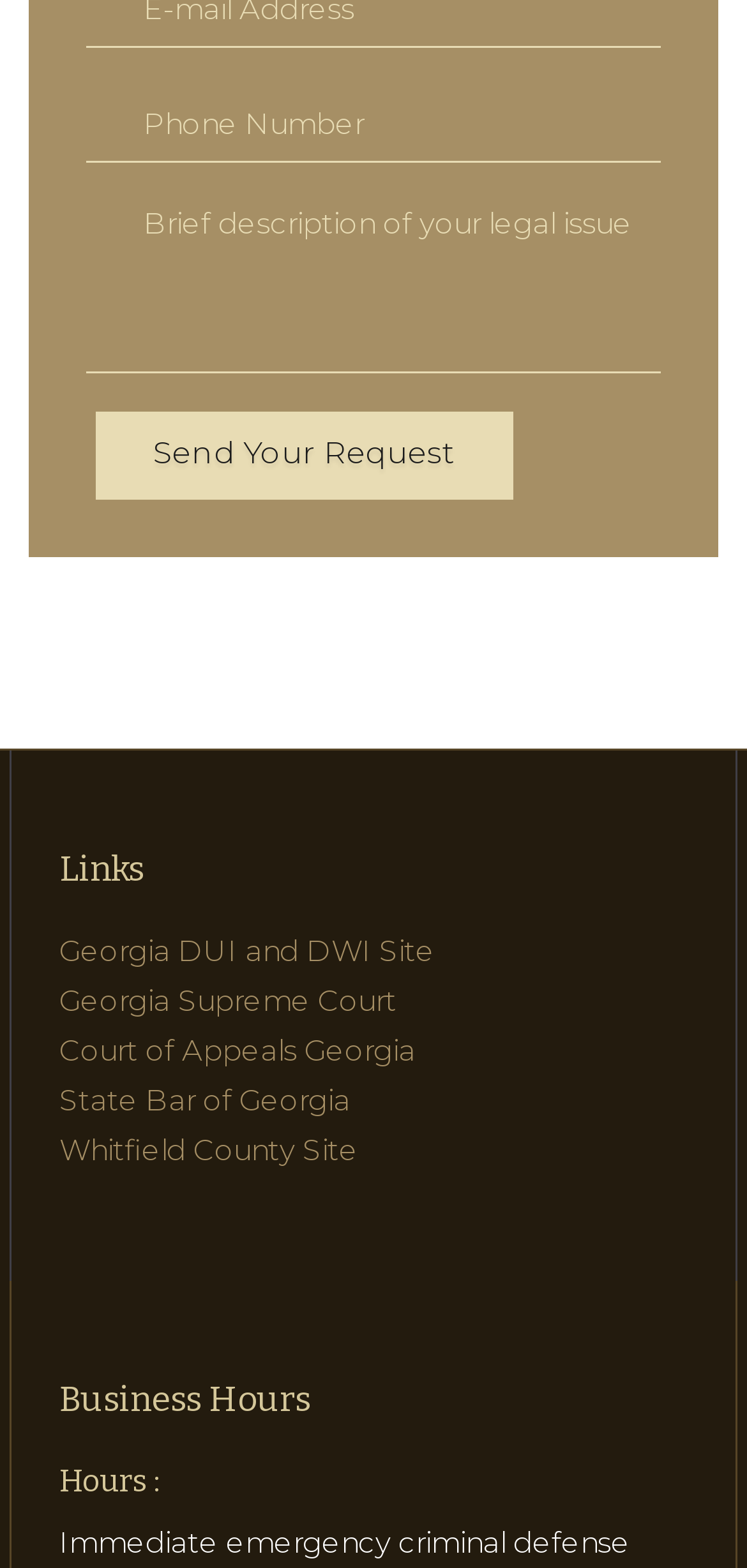Bounding box coordinates are specified in the format (top-left x, top-left y, bottom-right x, bottom-right y). All values are floating point numbers bounded between 0 and 1. Please provide the bounding box coordinate of the region this sentence describes: Court of Appeals Georgia

[0.079, 0.658, 0.556, 0.681]